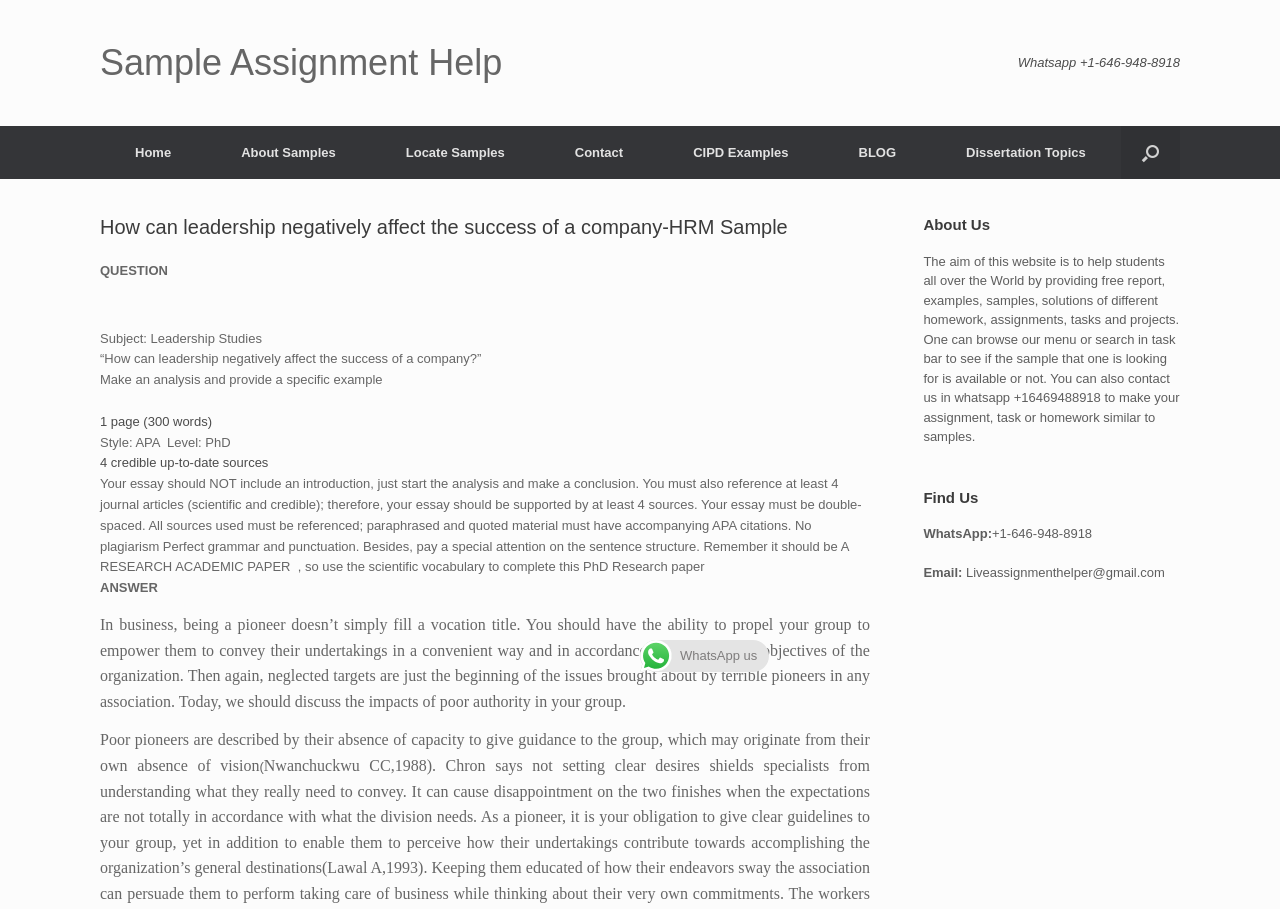Identify the bounding box coordinates for the element you need to click to achieve the following task: "Read about 'How can leadership negatively affect the success of a company-HRM Sample'". Provide the bounding box coordinates as four float numbers between 0 and 1, in the form [left, top, right, bottom].

[0.078, 0.235, 0.68, 0.265]